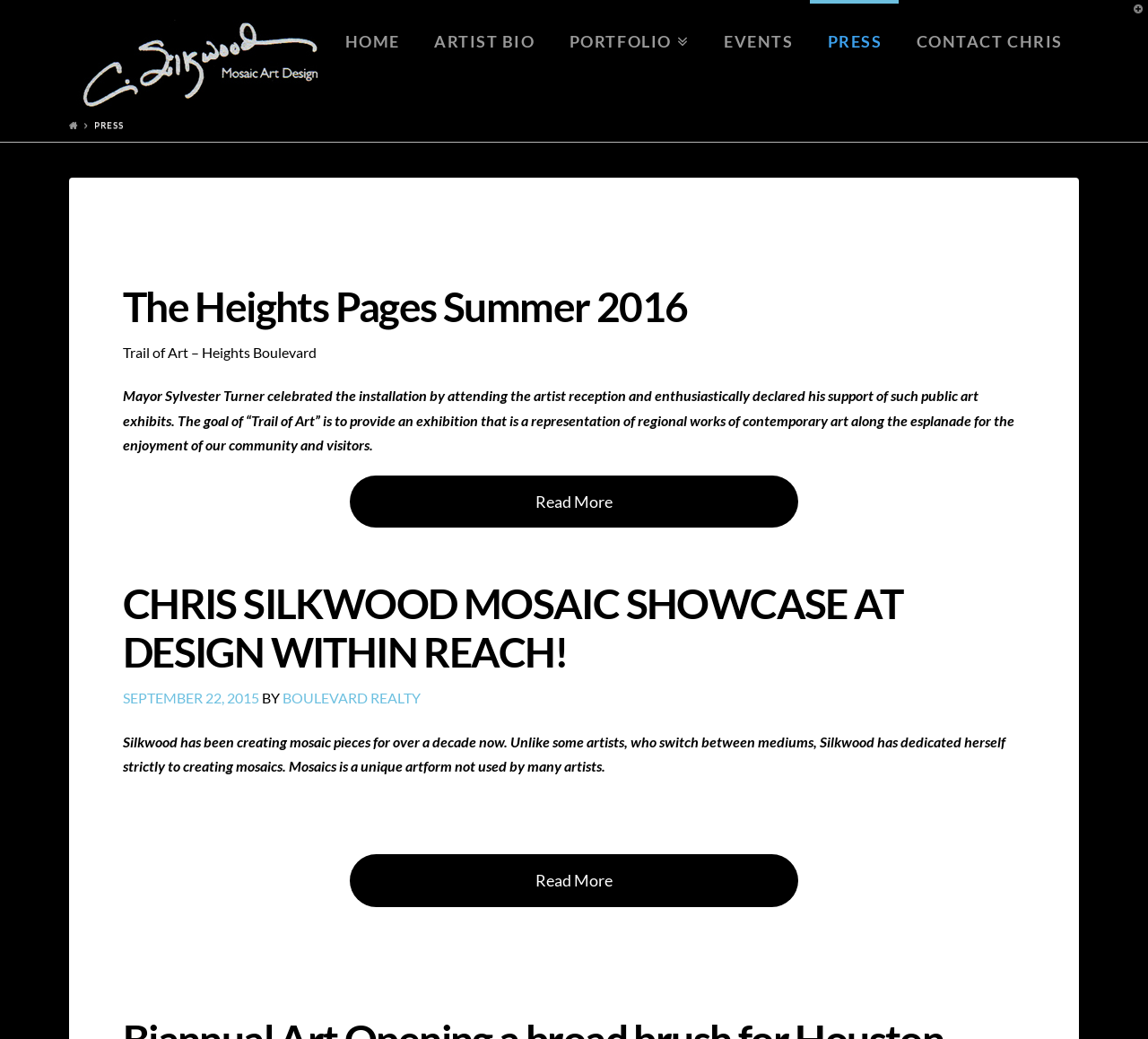Using the format (top-left x, top-left y, bottom-right x, bottom-right y), and given the element description, identify the bounding box coordinates within the screenshot: SEPTEMBER 22, 2015

[0.107, 0.664, 0.226, 0.68]